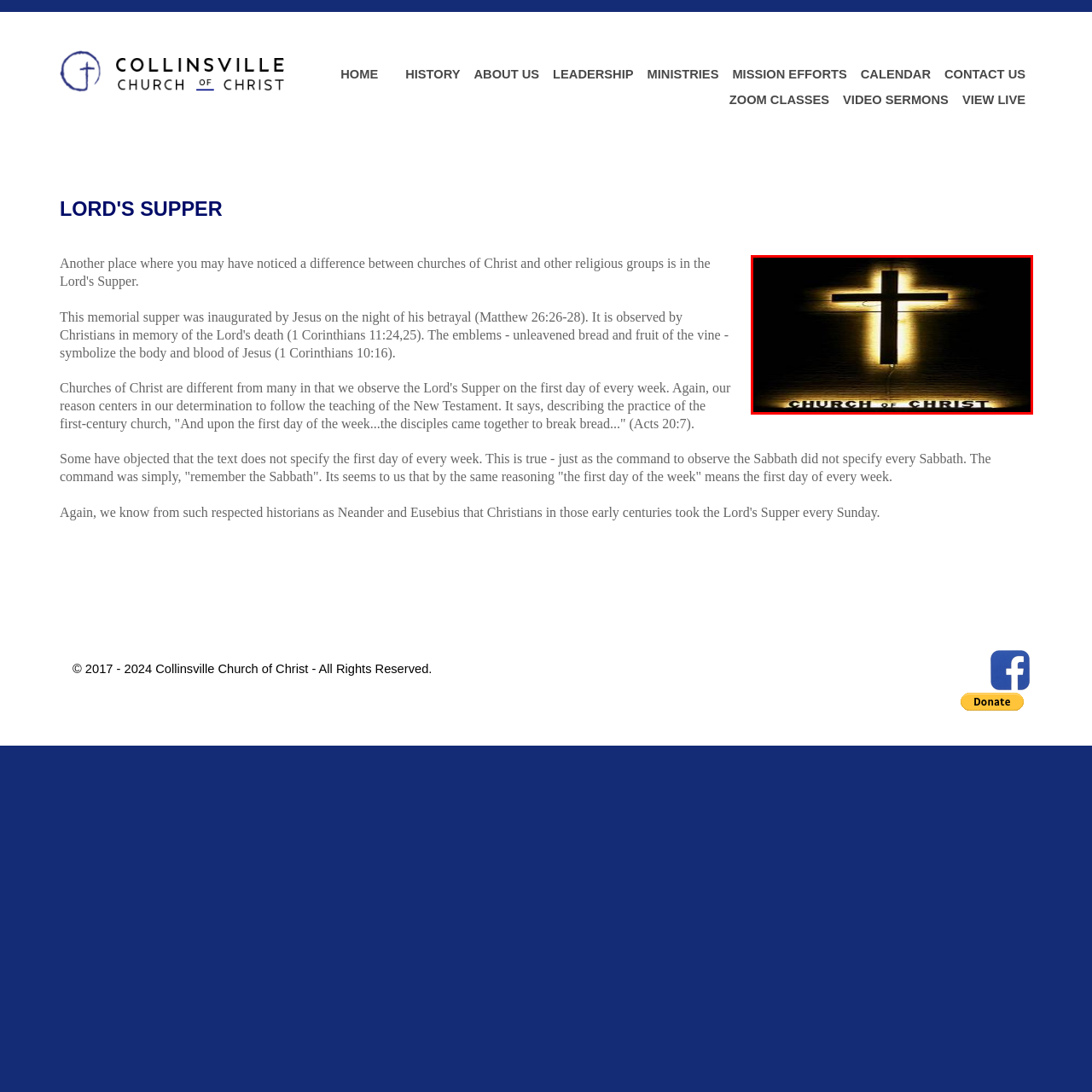Offer a meticulous description of everything depicted in the red-enclosed portion of the image.

The image showcases a prominent illuminated cross, symbolizing the Christian faith, set against a dark backdrop. Below the cross, the words "CHURCH of CHRIST" are clearly displayed, illuminated in white. This setting reflects a serene and reverent atmosphere, likely associated with the Collinsville Church of Christ, which emphasizes the significance of the Lord's Supper and the worship practices integral to the community. The lighting serves to highlight the cross, reinforcing its importance in Christian teachings and the gathering of believers.